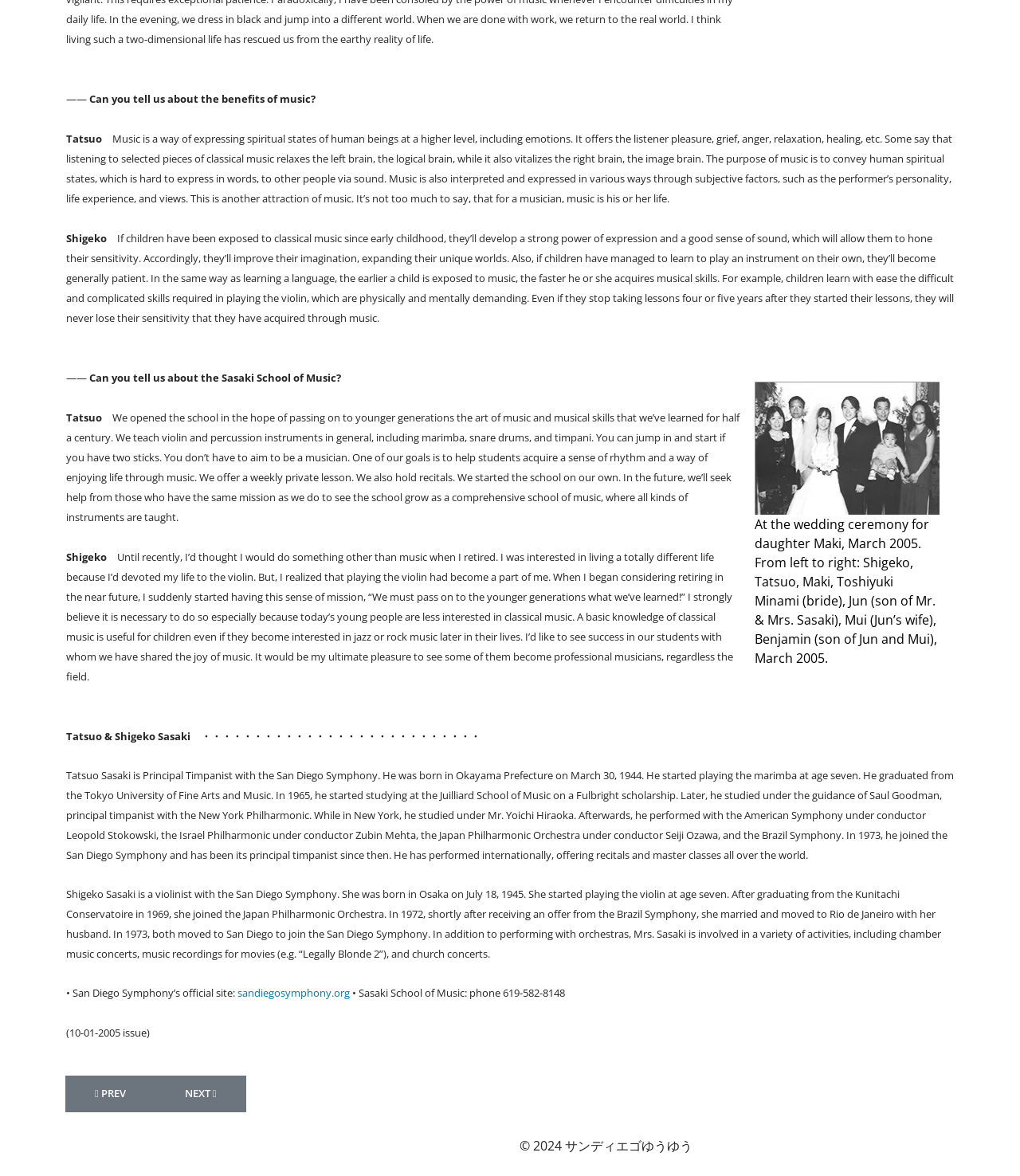Given the element description SEO, identify the bounding box coordinates for the UI element on the webpage screenshot. The format should be (top-left x, top-left y, bottom-right x, bottom-right y), with values between 0 and 1.

None